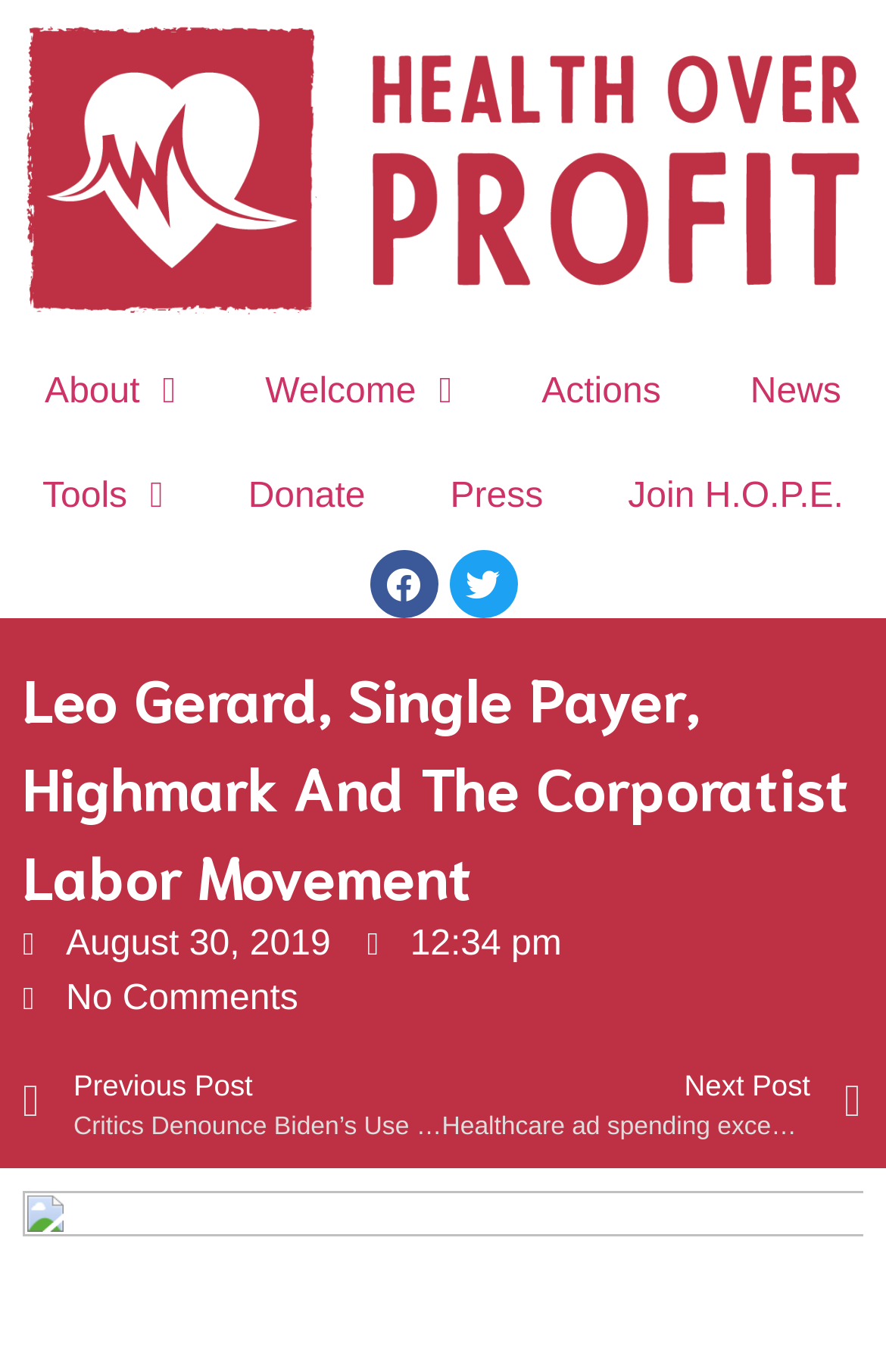What is the time of the latest post?
Using the image, give a concise answer in the form of a single word or short phrase.

12:34 pm